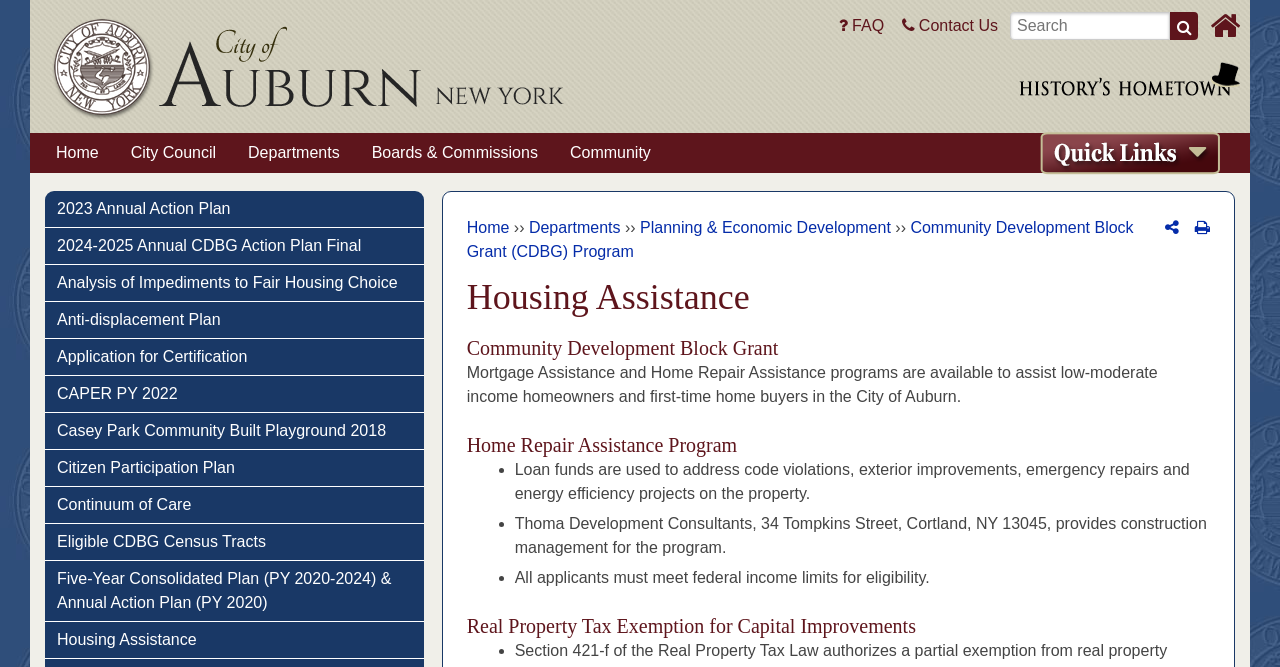Determine the bounding box coordinates of the section to be clicked to follow the instruction: "Search for keywords". The coordinates should be given as four float numbers between 0 and 1, formatted as [left, top, right, bottom].

[0.789, 0.018, 0.914, 0.06]